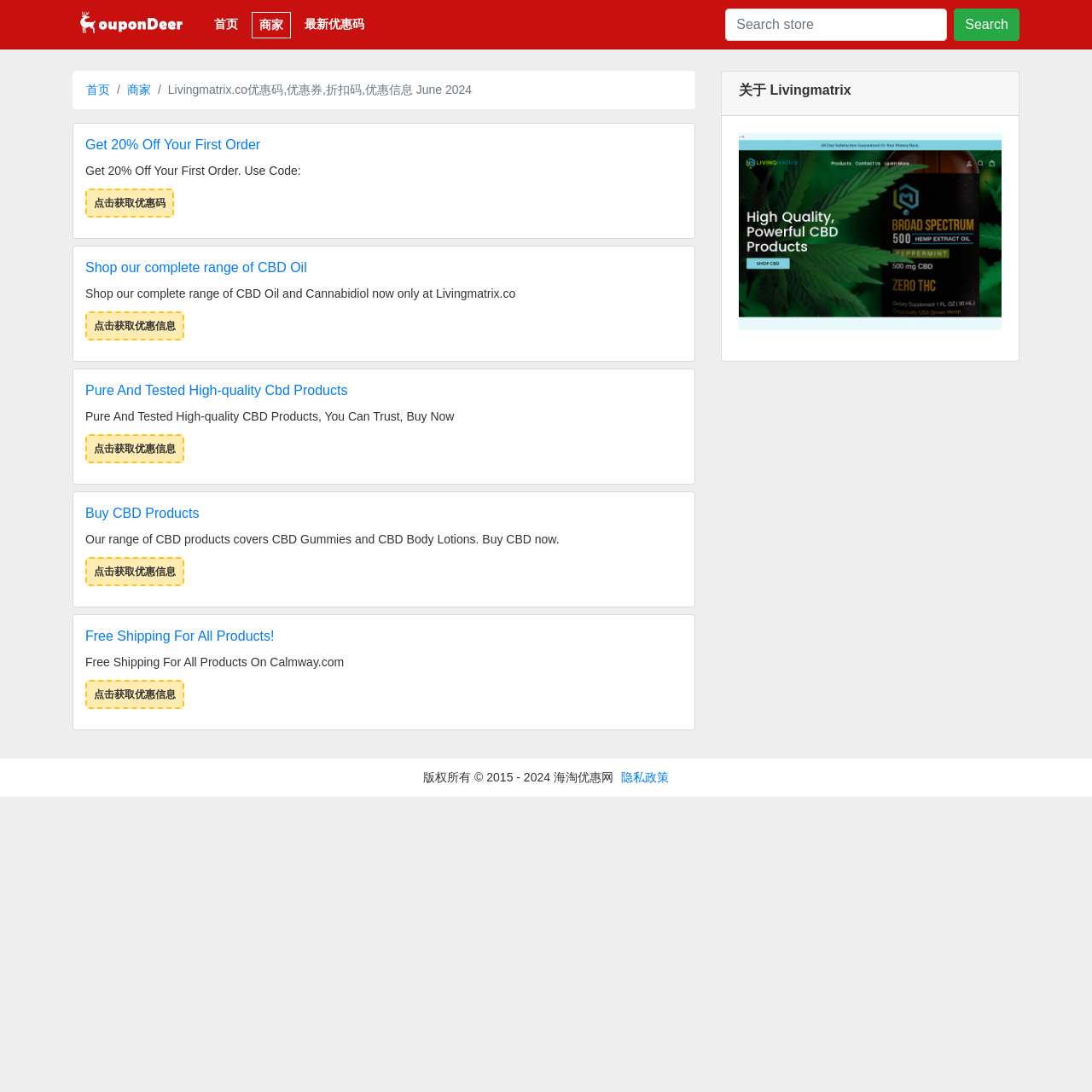Detail the features and information presented on the webpage.

The webpage is about Livingmatrix.co, a website that provides coupons, discounts, and promotions. At the top left corner, there is a CouponDeer logo, which is an image. Next to it, there are three links: "首页" (home), "商家" (merchant), and "最新优惠码" (latest coupons). 

On the right side of the top section, there is a search box with a "Search" button. Below the top section, there is a navigation breadcrumb with links to "首页" and "商家". The main heading of the page is "Livingmatrix.co优惠码,优惠券,折扣码,优惠信息 June 2024".

The main content of the page is divided into several sections. The first section has a link "Get 20% Off Your First Order" with a description "Get 20% Off Your First Order. Use Code:" and a button "点击获取优惠码" (get coupon). Below it, there are several links and descriptions about CBD oil products, including "Shop our complete range of CBD Oil", "Pure And Tested High-quality Cbd Products", and "Buy CBD Products". Each section has a link to get more information or coupons.

On the right side of the page, there is a section about Livingmatrix, with a heading "关于 Livingmatrix" (about Livingmatrix) and an image of the Livingmatrix.co website. At the bottom of the page, there is a copyright notice "版权所有 © 2015 - 2024 海淘优惠网" (copyright 2015-2024) and a link to the privacy policy.